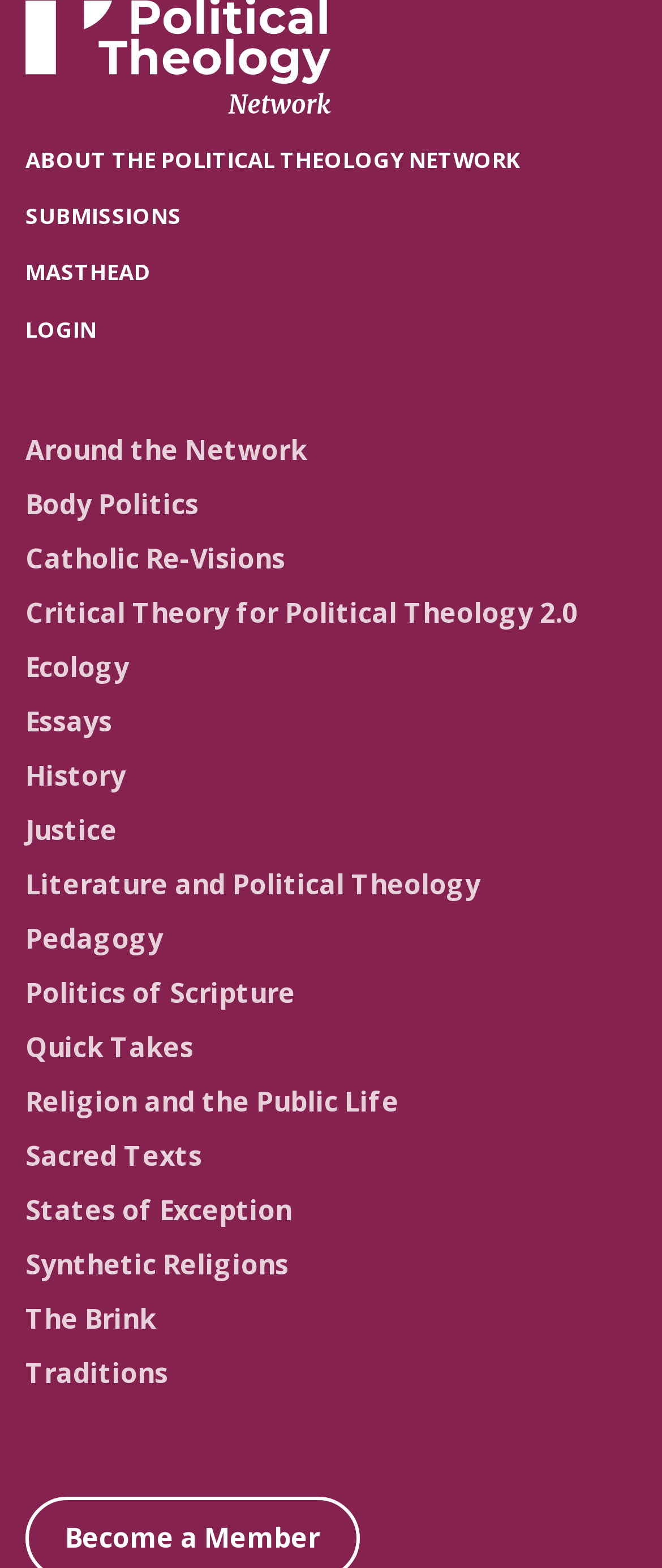Given the description "Literature and Political Theology", provide the bounding box coordinates of the corresponding UI element.

[0.038, 0.552, 0.726, 0.576]